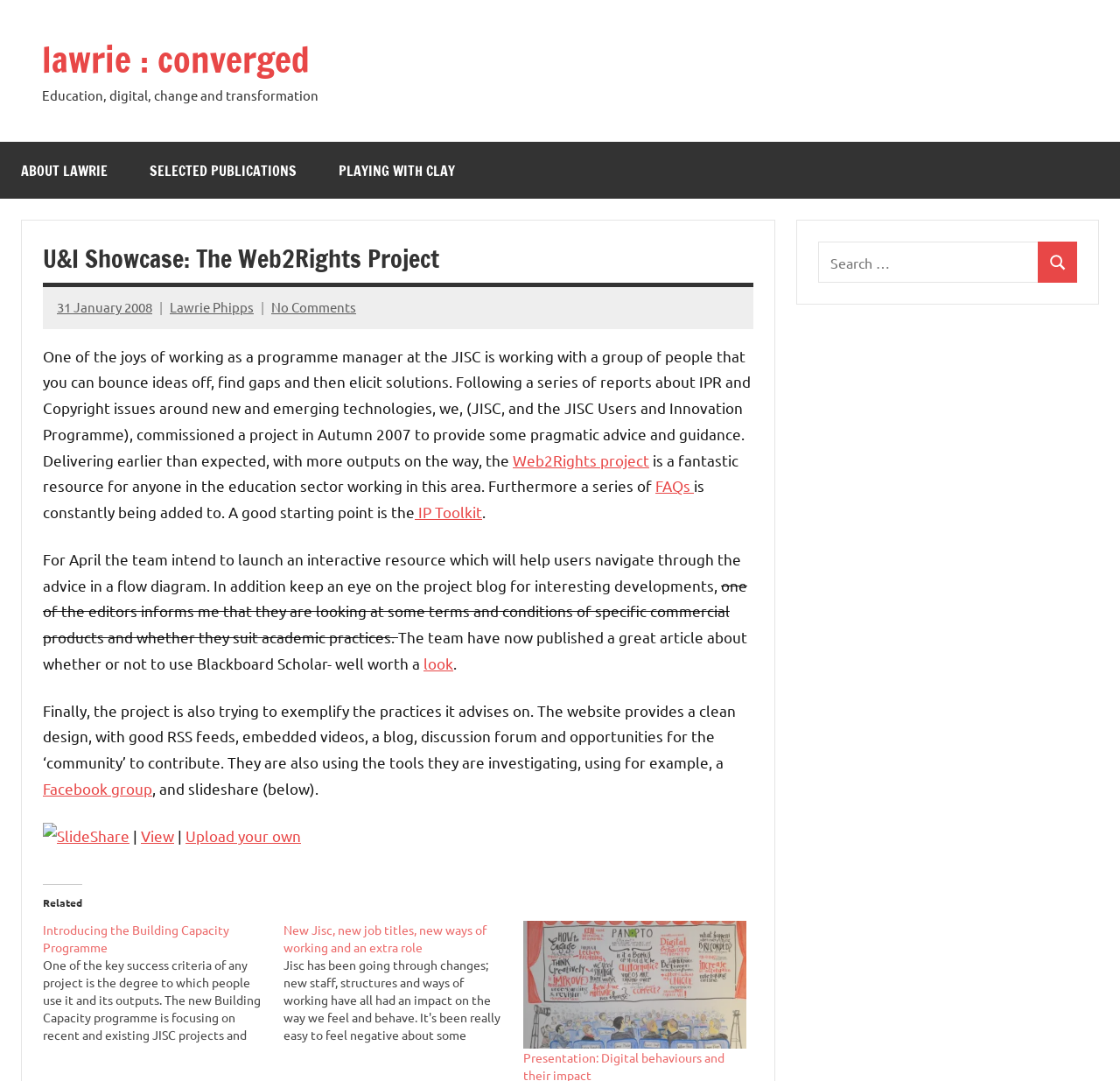Please specify the bounding box coordinates of the clickable region to carry out the following instruction: "View the overview". The coordinates should be four float numbers between 0 and 1, in the format [left, top, right, bottom].

None